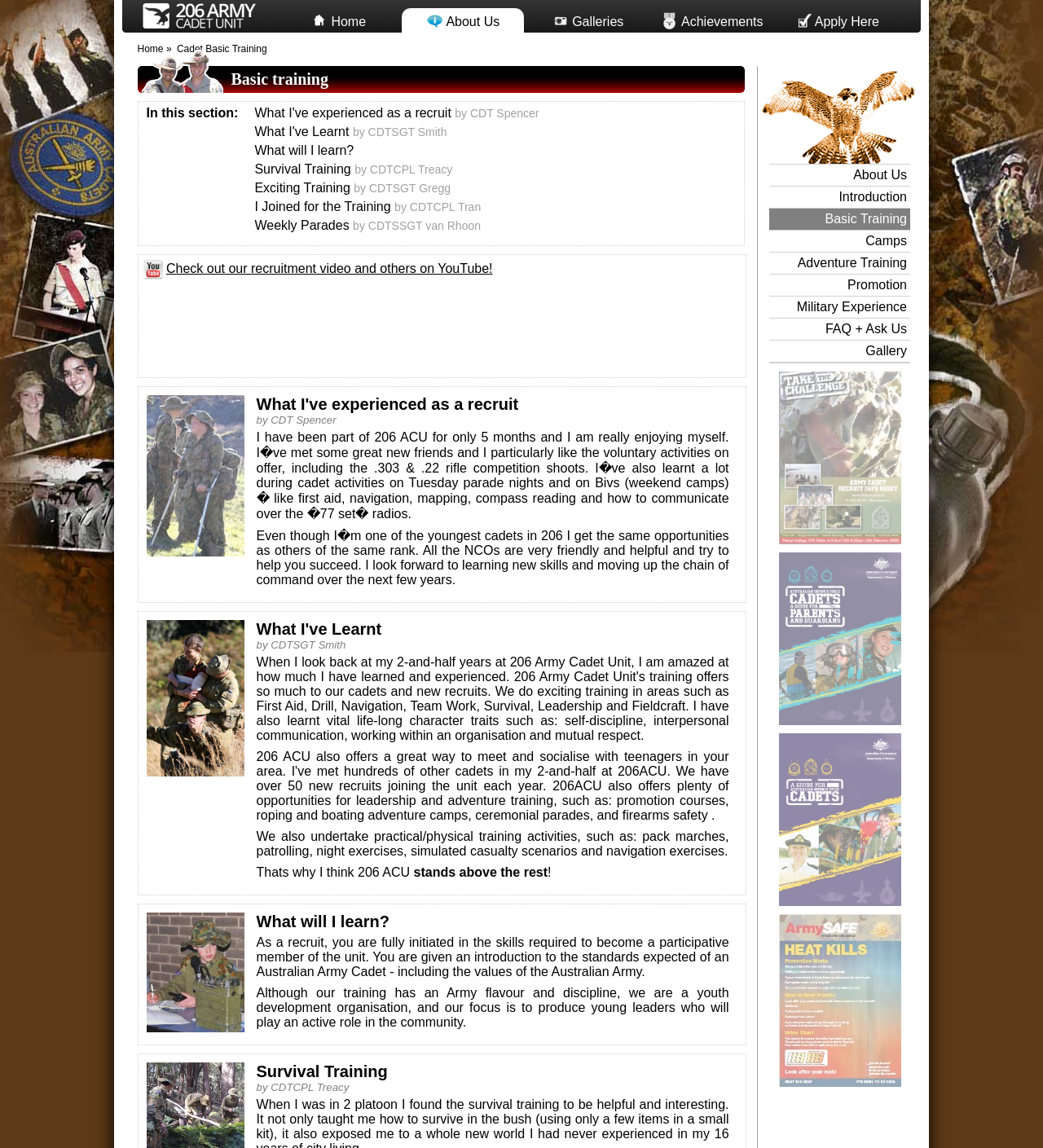Determine the bounding box coordinates of the region I should click to achieve the following instruction: "Read about 'What I've experienced as a recruit'". Ensure the bounding box coordinates are four float numbers between 0 and 1, i.e., [left, top, right, bottom].

[0.246, 0.344, 0.699, 0.361]